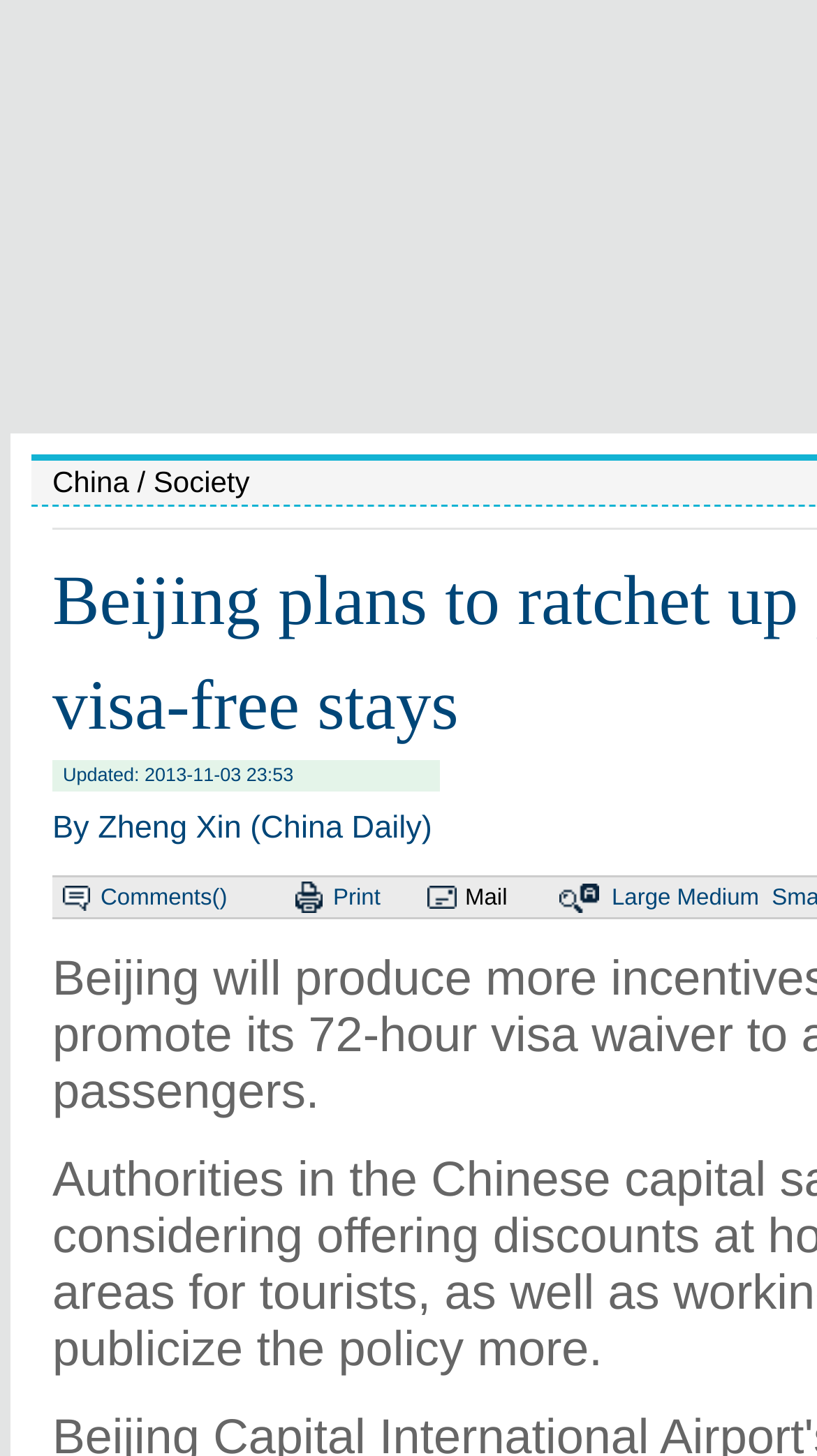Please answer the following question using a single word or phrase: 
How many images are there in the layout table cells?

5